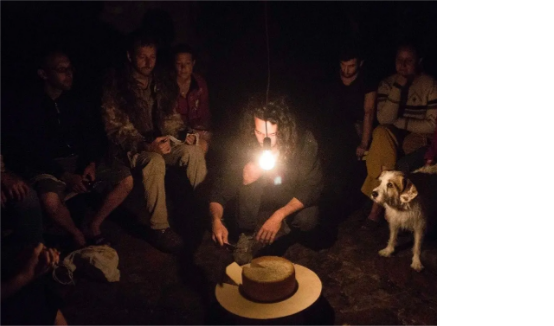Refer to the screenshot and answer the following question in detail:
What adds warmth and companionship to the scene?

The presence of a small dog sitting nearby adds a touch of warmth and companionship to the scene, enhancing the sense of community and shared experience among the group.